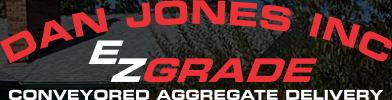What type of projects does Dan Jones Inc. cater to?
Look at the webpage screenshot and answer the question with a detailed explanation.

The background of the image suggests a construction or delivery context, and the caption mentions that the company provides conveyor trucks for both residential and commercial projects, indicating that Dan Jones Inc. caters to a diverse range of projects.